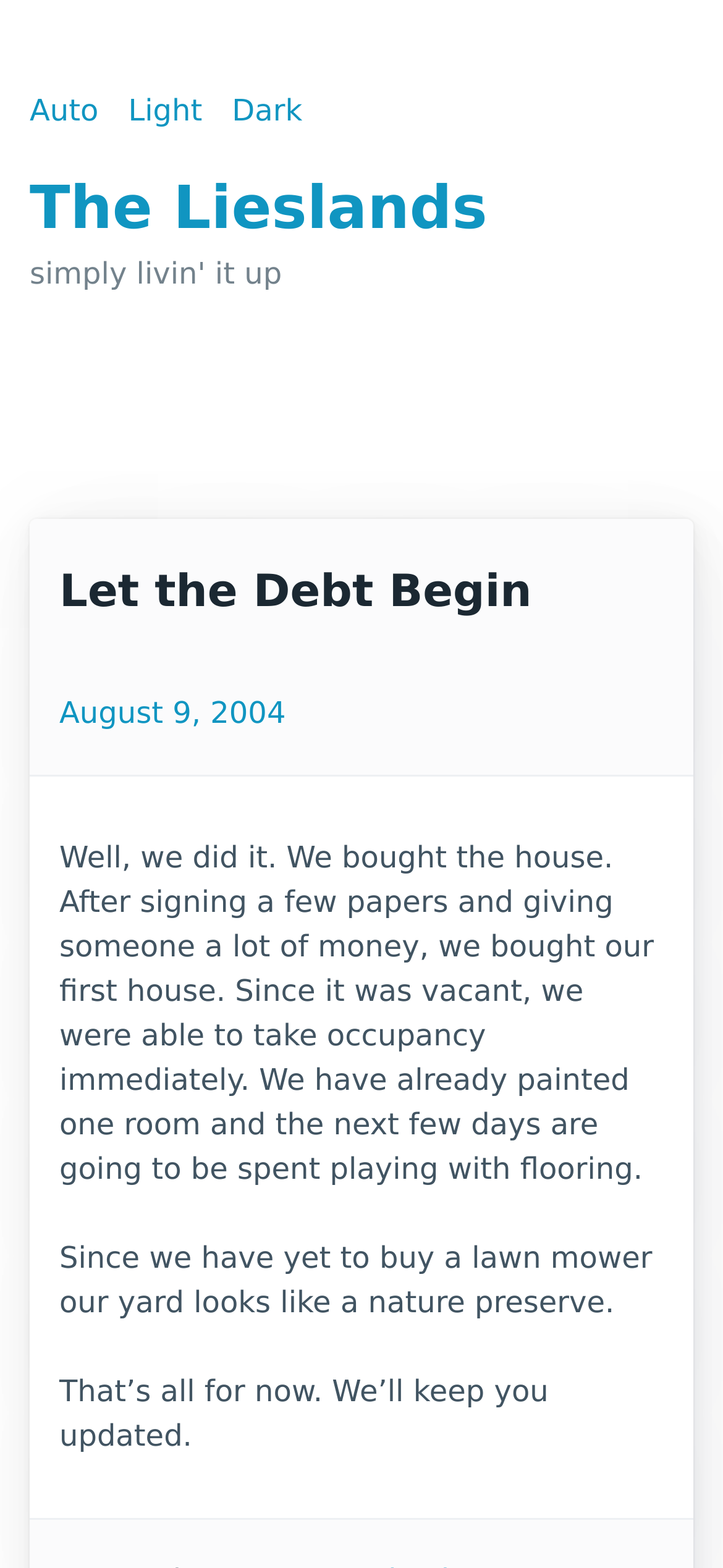Answer the question below in one word or phrase:
What is the date mentioned in the blog post?

August 9, 2004